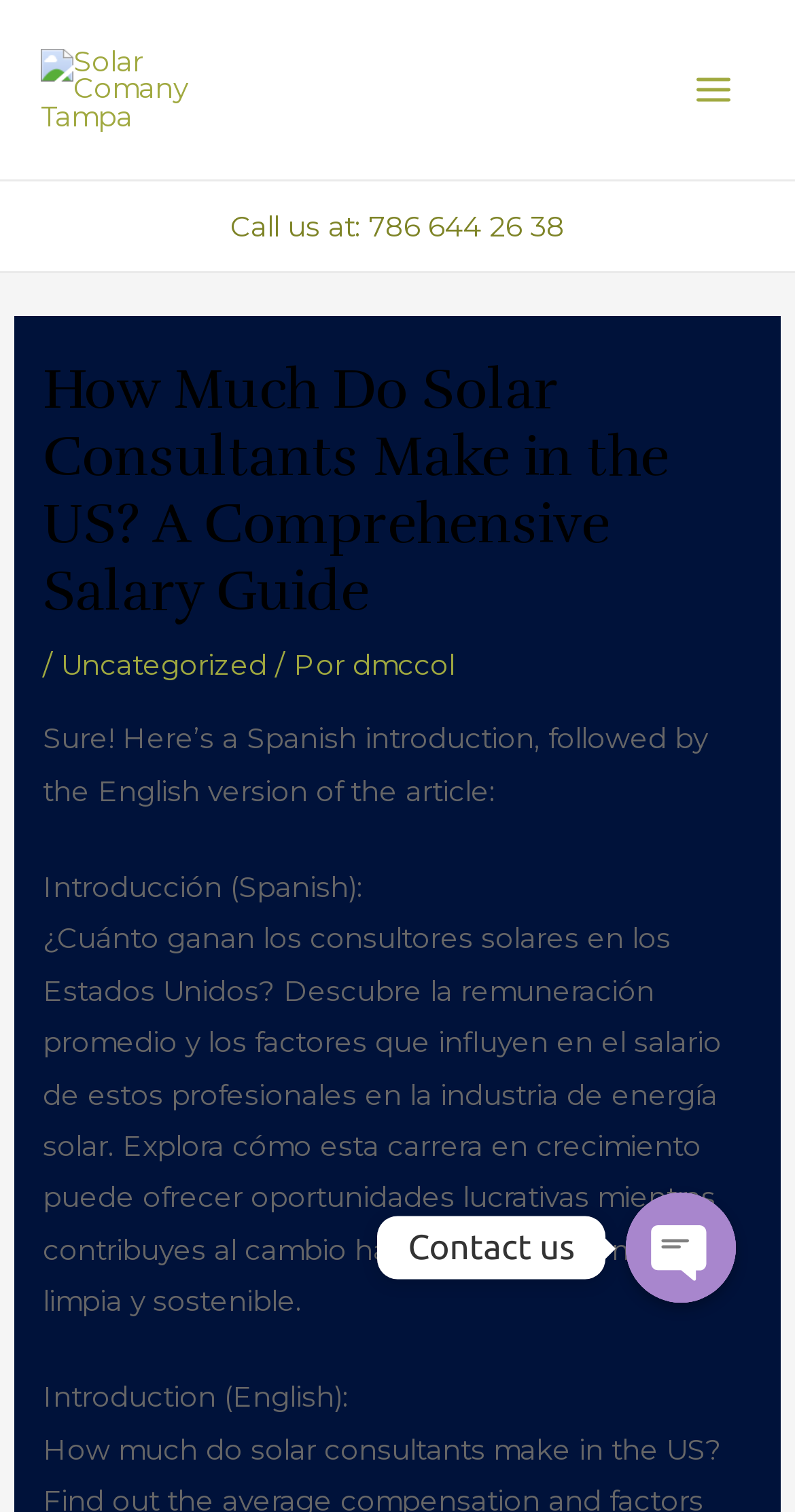Determine the bounding box of the UI component based on this description: "Similar Games to Royal Match". The bounding box coordinates should be four float values between 0 and 1, i.e., [left, top, right, bottom].

None